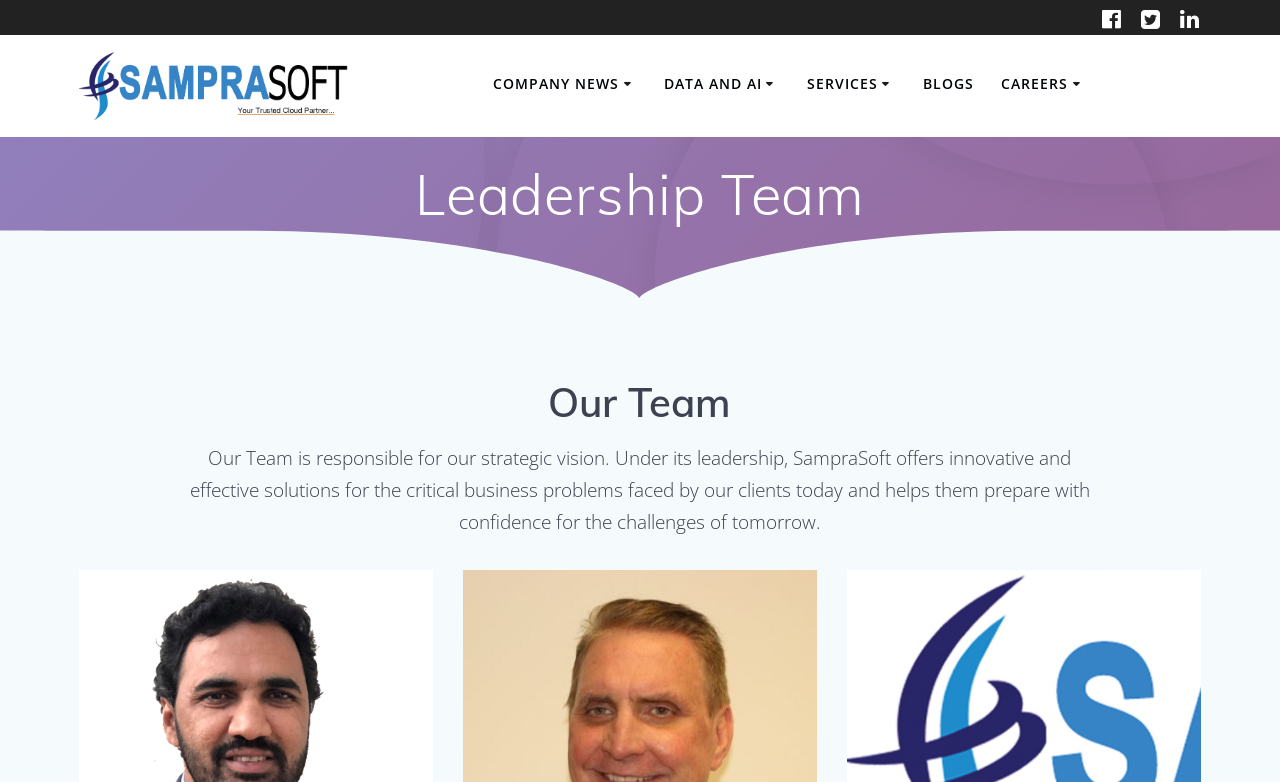Identify the bounding box coordinates for the element you need to click to achieve the following task: "Go to the 'Recipes' page". Provide the bounding box coordinates as four float numbers between 0 and 1, in the form [left, top, right, bottom].

None